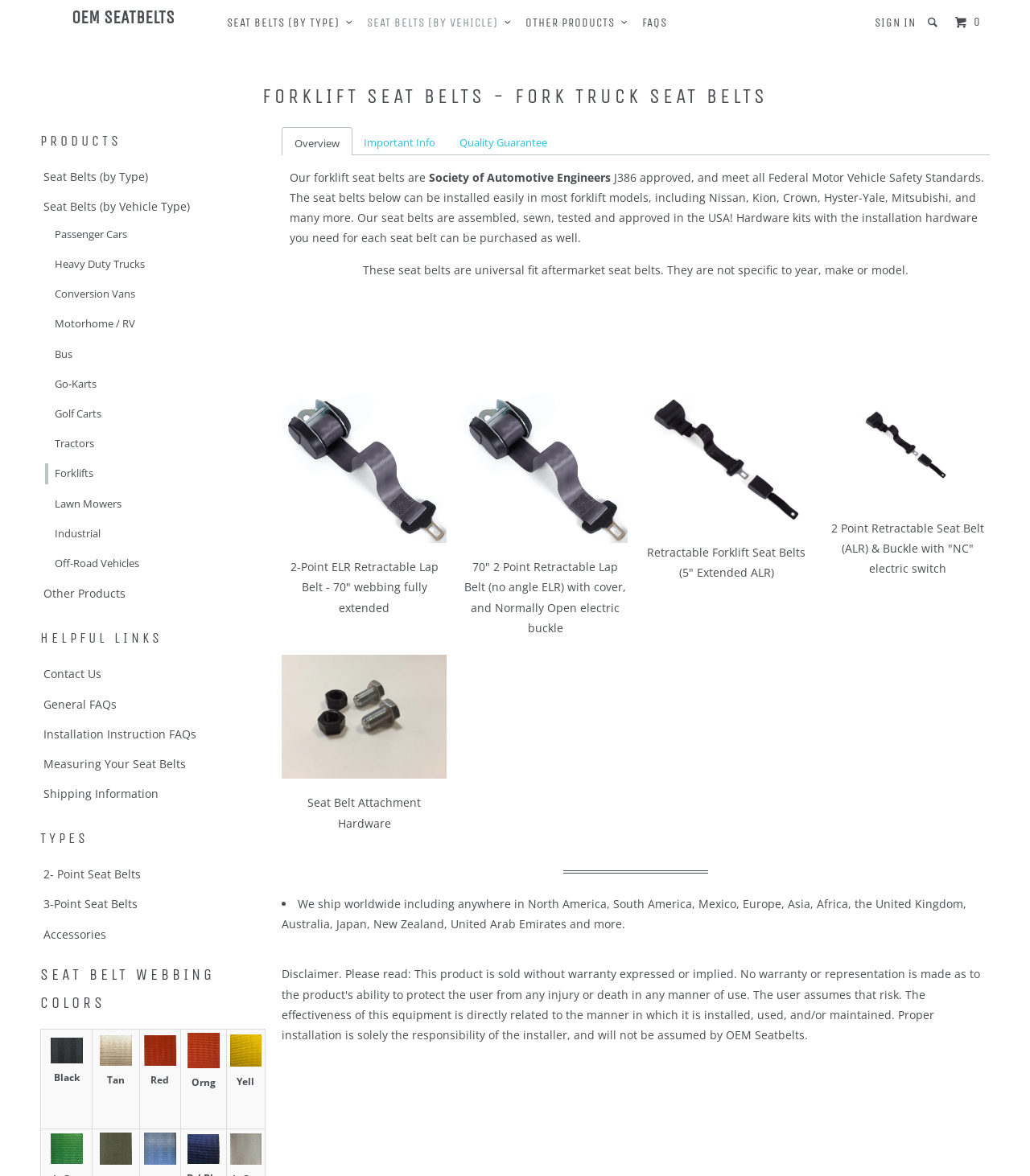Can you show the bounding box coordinates of the region to click on to complete the task described in the instruction: "Contact Us"?

[0.033, 0.565, 0.252, 0.582]